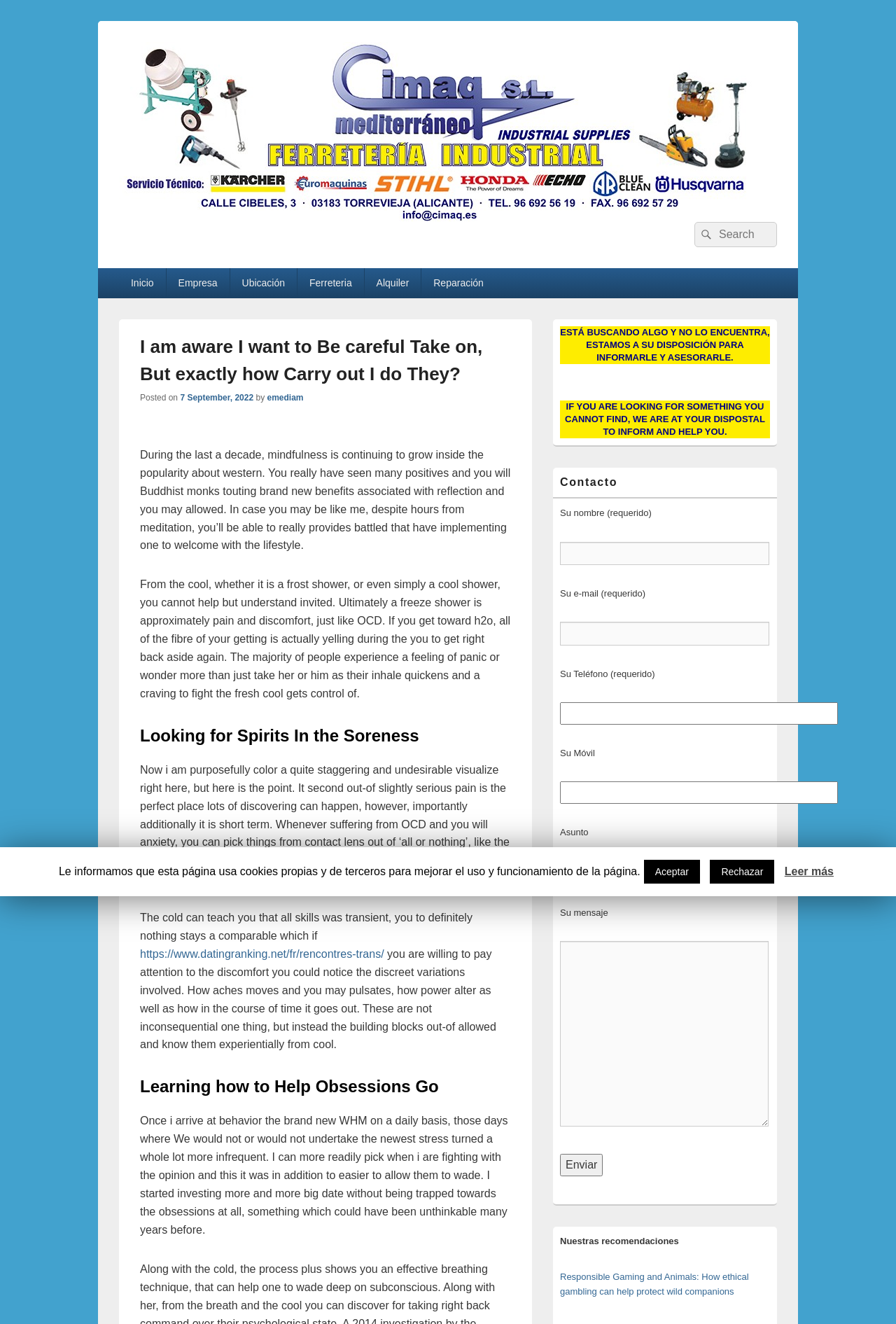What is the purpose of the search box?
Respond to the question with a single word or phrase according to the image.

To search for something